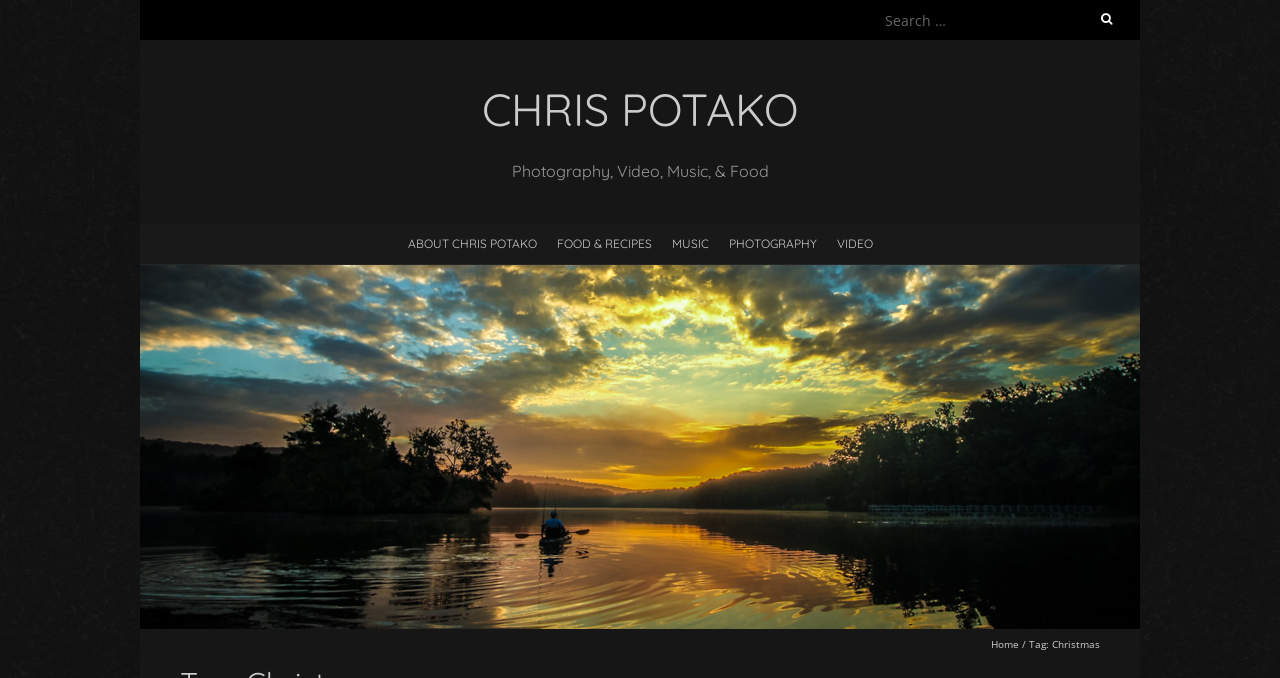Using the format (top-left x, top-left y, bottom-right x, bottom-right y), provide the bounding box coordinates for the described UI element. All values should be floating point numbers between 0 and 1: Chris Potako

[0.141, 0.118, 0.859, 0.204]